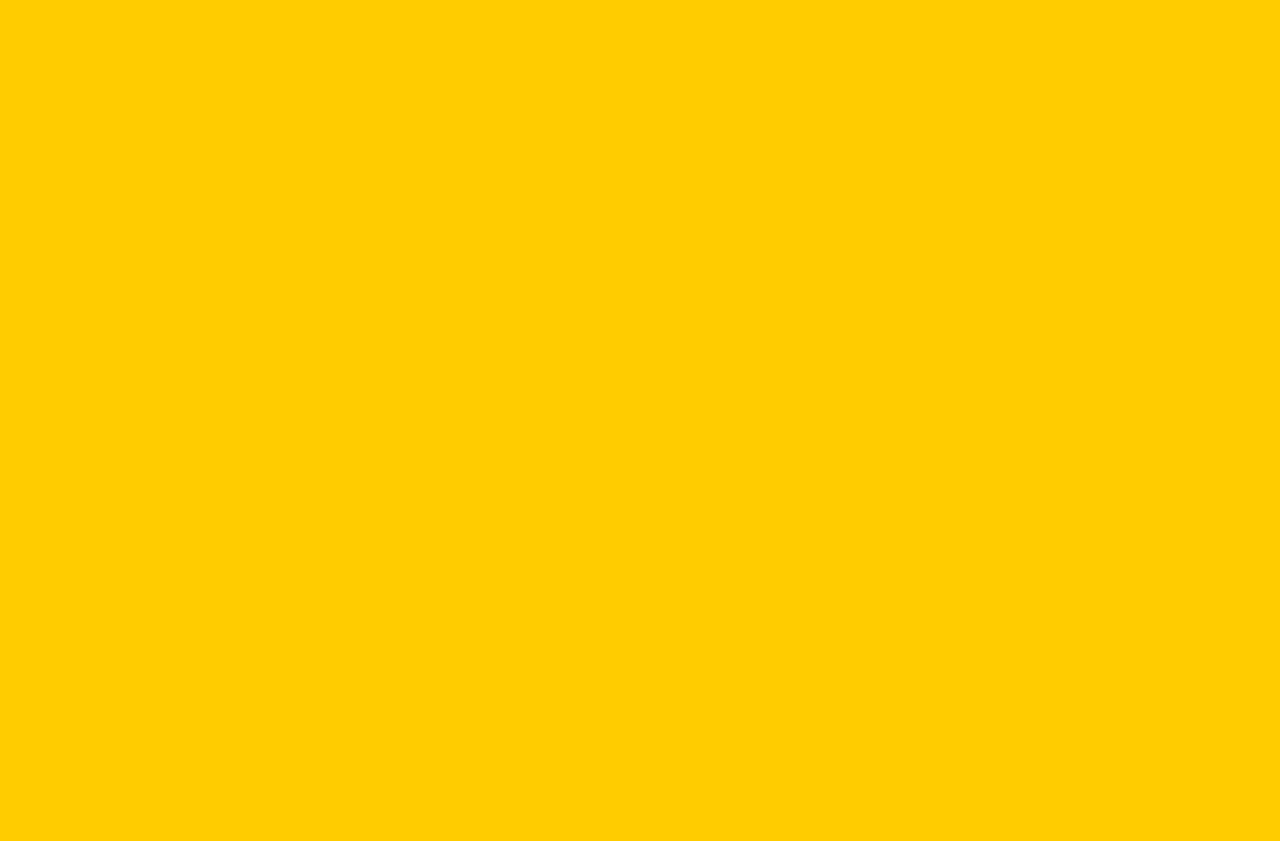What can be done to see more information about this call? Refer to the image and provide a one-word or short phrase answer.

Register for free or log in